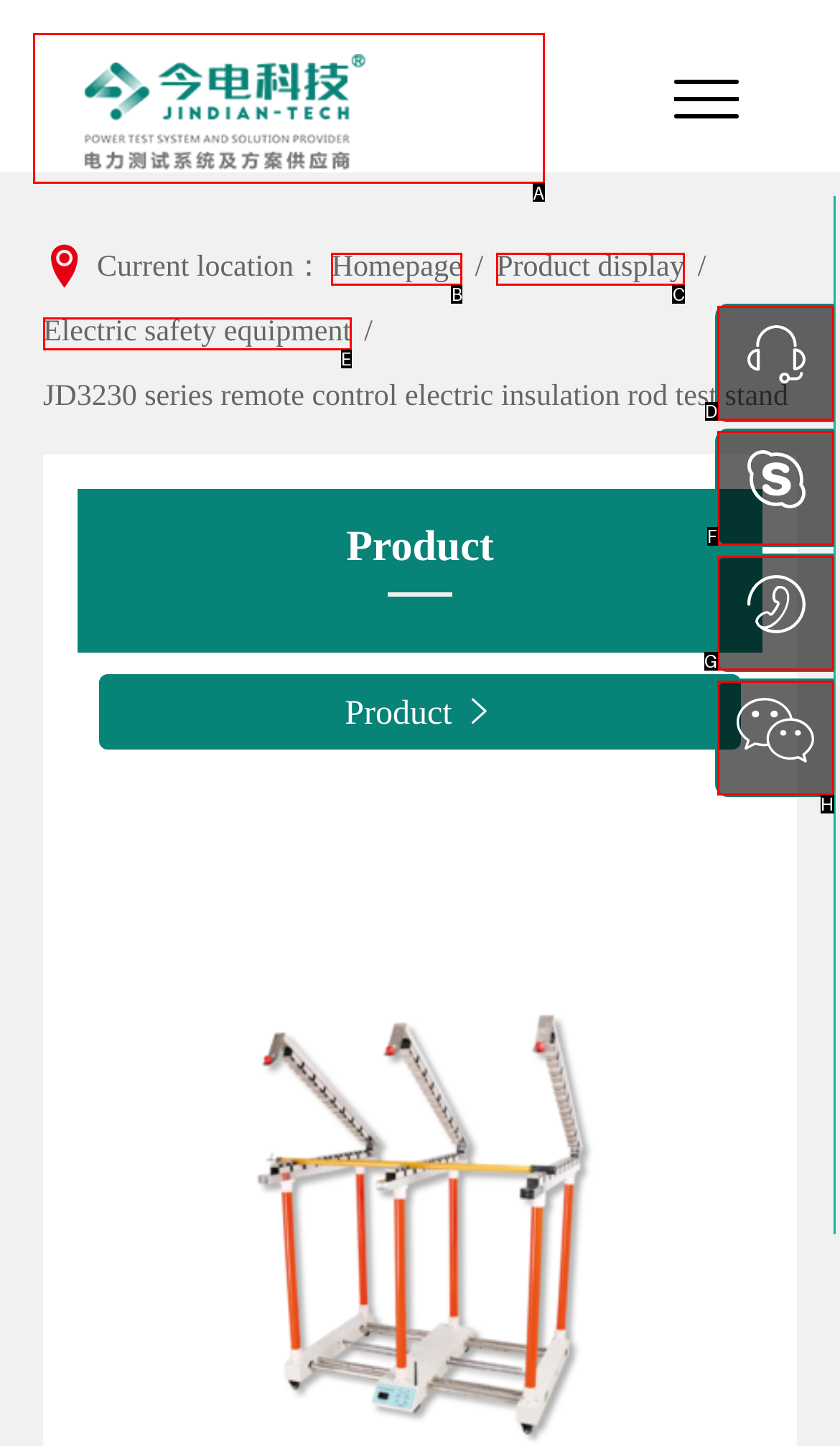Based on the task: go to Jindian-tech homepage, which UI element should be clicked? Answer with the letter that corresponds to the correct option from the choices given.

A